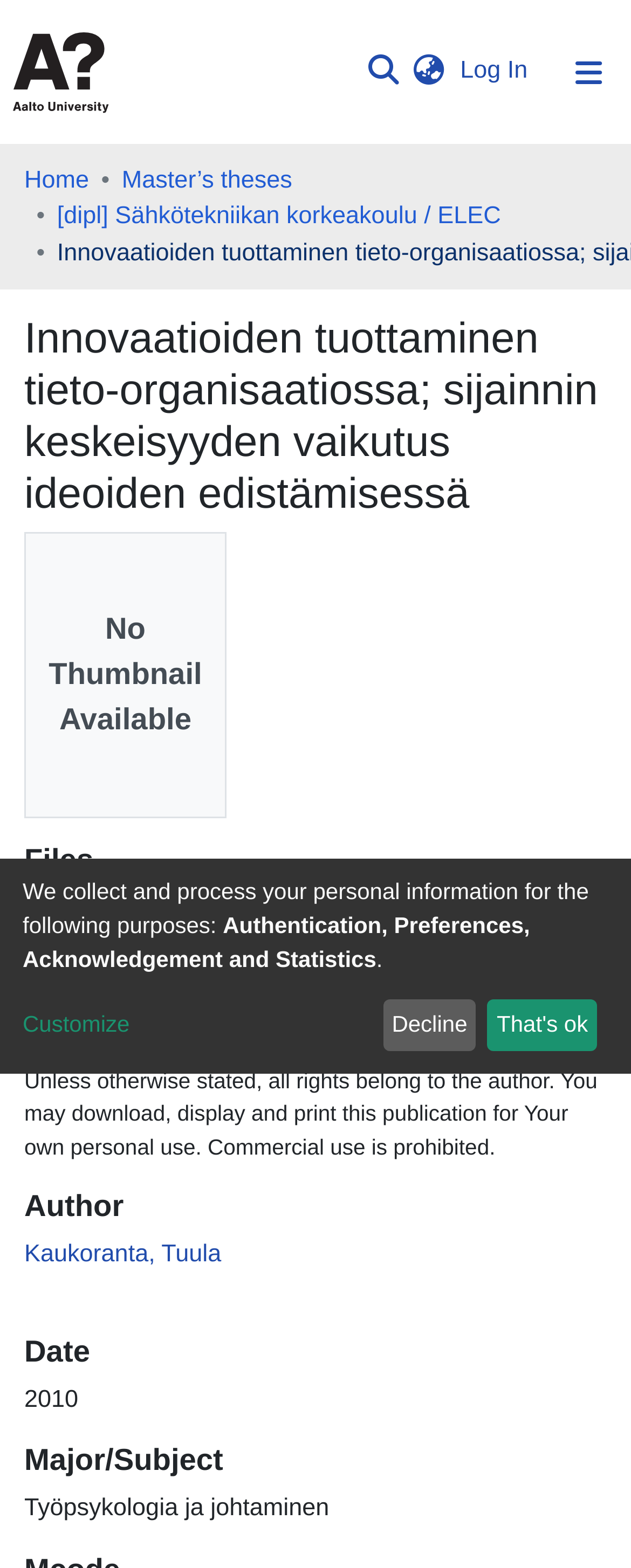Identify the bounding box coordinates for the region of the element that should be clicked to carry out the instruction: "Browse Aaltodoc publication archive". The bounding box coordinates should be four float numbers between 0 and 1, i.e., [left, top, right, bottom].

[0.038, 0.133, 0.962, 0.174]